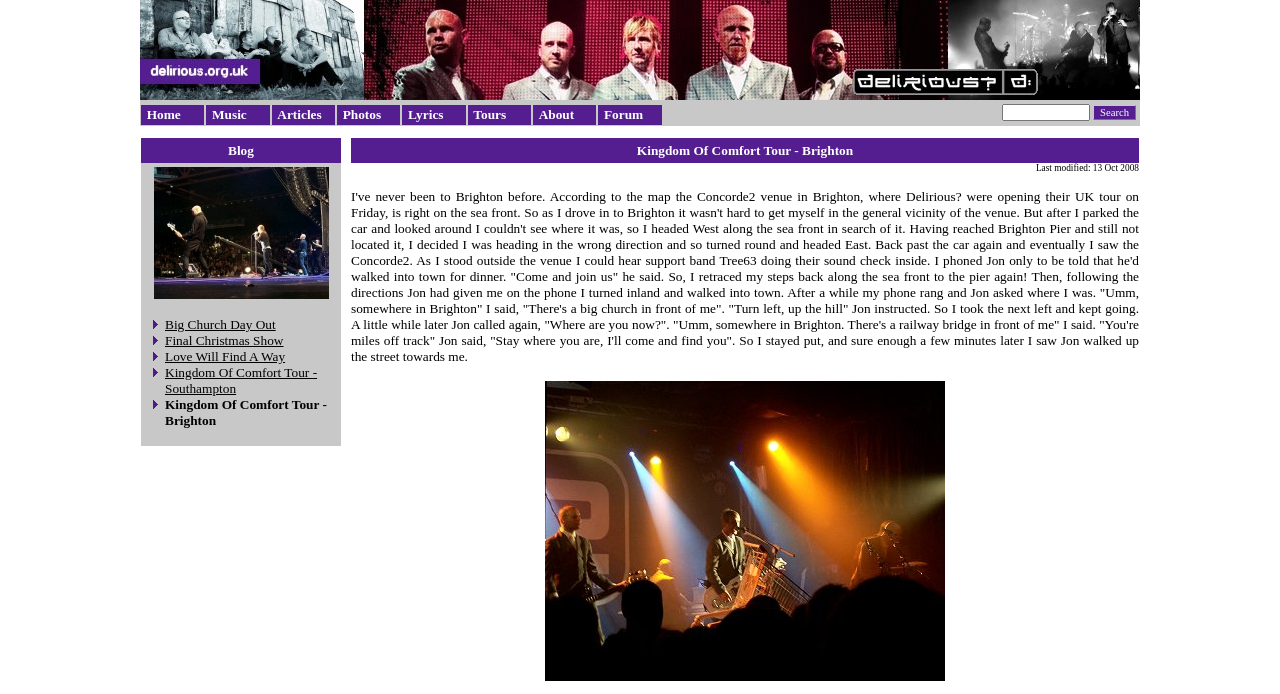Describe in detail what you see on the webpage.

The webpage is a fan site dedicated to the band Delirious?, with a focus on their music, news, articles, interviews, reviews, photos, and information. At the top of the page, there is a search bar and a navigation menu with links to different sections of the site, including Home, Music, Articles, Photos, Lyrics, Tours, About, and Forum.

Below the navigation menu, there is a heading that reads "Blog" with a link to the blog section and an image of a blog icon. Underneath, there is a list of blog posts, each represented by a bullet point and a link to the post. The list includes posts with titles such as "Big Church Day Out", "Final Christmas Show", "Love Will Find A Way", and "Kingdom Of Comfort Tour - Brighton".

The main content of the page is a blog post about Delirious?'s Kingdom Of Comfort Tour in Brighton. The post includes a static text that describes the author's experience of attending the concert, including their journey to the venue and meeting up with someone named Jon. The text is quite lengthy and provides a detailed account of the author's experience.

To the right of the blog post, there is an image of Delirious? on stage in Brighton, which takes up a significant portion of the page. At the bottom of the page, there is a static text that indicates the last modified date of the page, which is October 13, 2008.